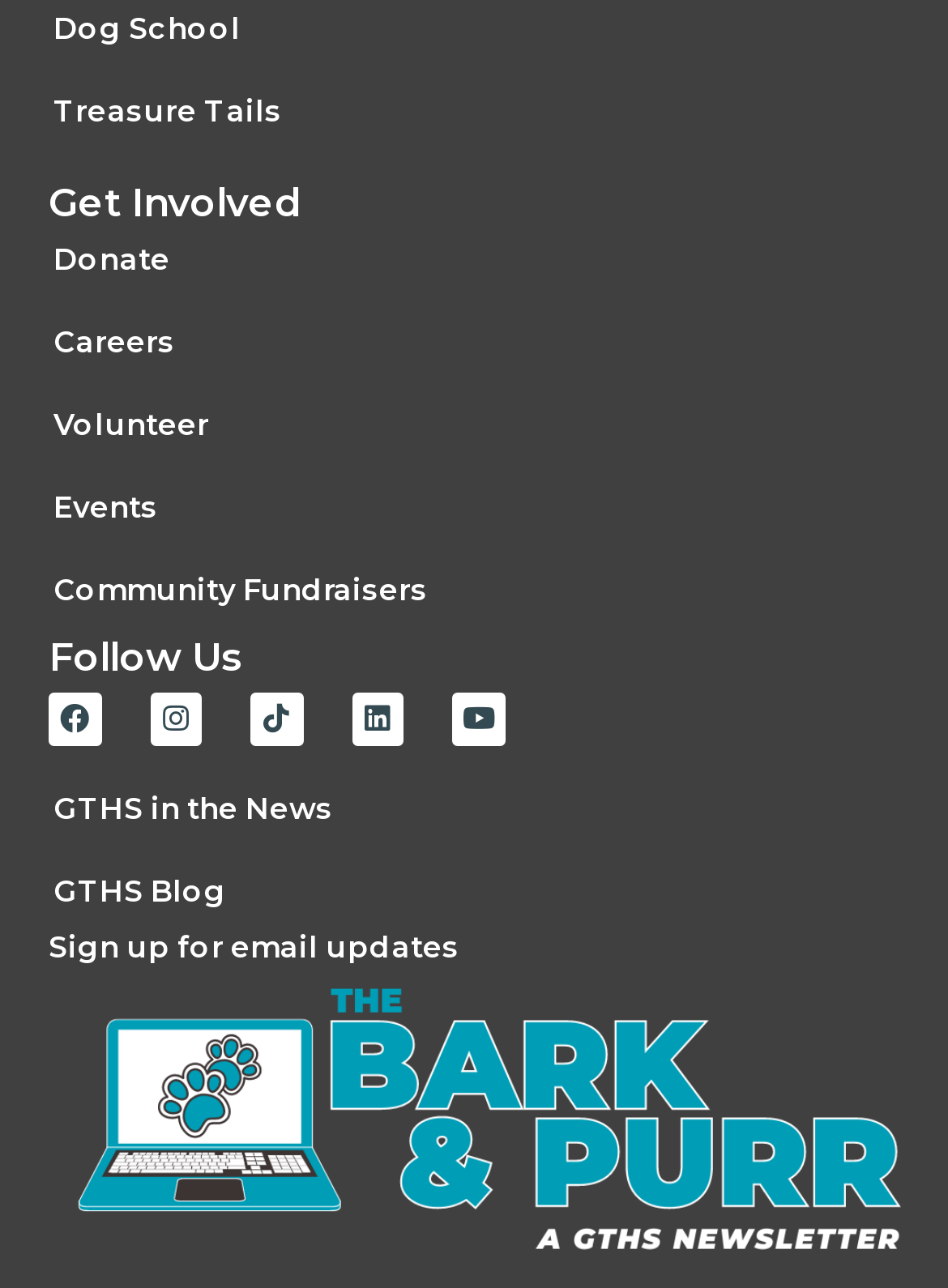Provide the bounding box coordinates of the UI element this sentence describes: "Sign up for email updates".

[0.051, 0.721, 0.485, 0.749]